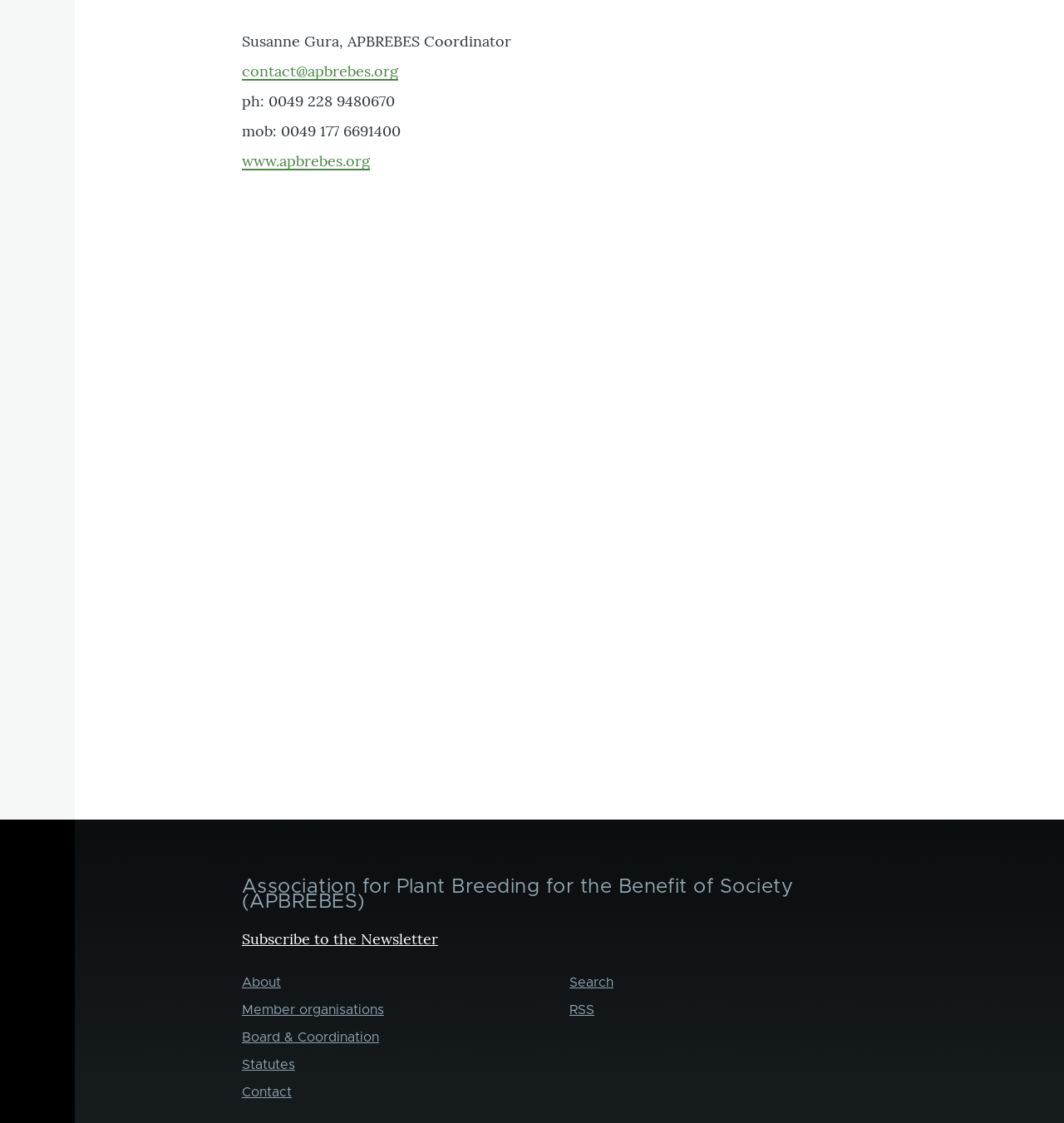Indicate the bounding box coordinates of the element that must be clicked to execute the instruction: "Search the website". The coordinates should be given as four float numbers between 0 and 1, i.e., [left, top, right, bottom].

[0.535, 0.869, 0.577, 0.881]